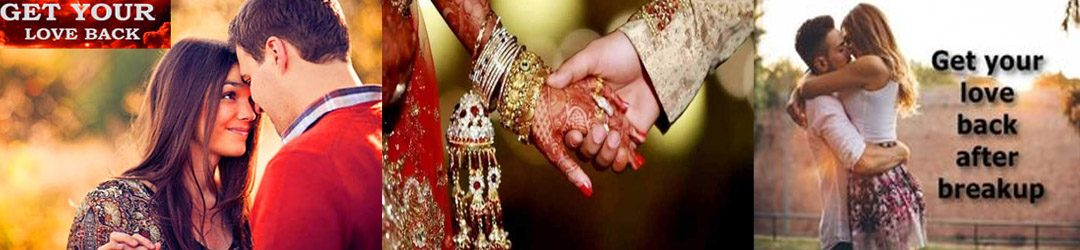Please reply to the following question with a single word or a short phrase:
What is the message of the textual overlay?

Get your love back after breakup